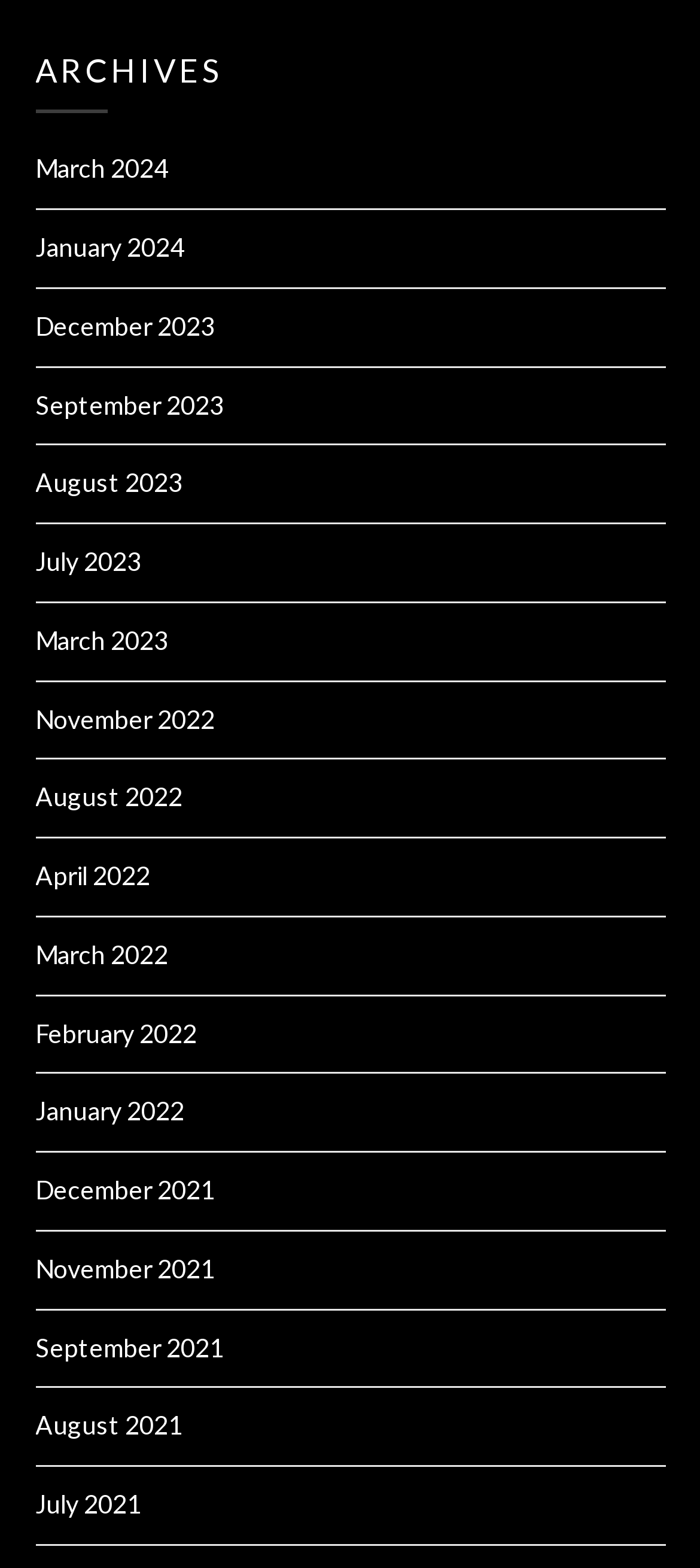Can you determine the bounding box coordinates of the area that needs to be clicked to fulfill the following instruction: "browse archives for August 2023"?

[0.05, 0.298, 0.26, 0.318]